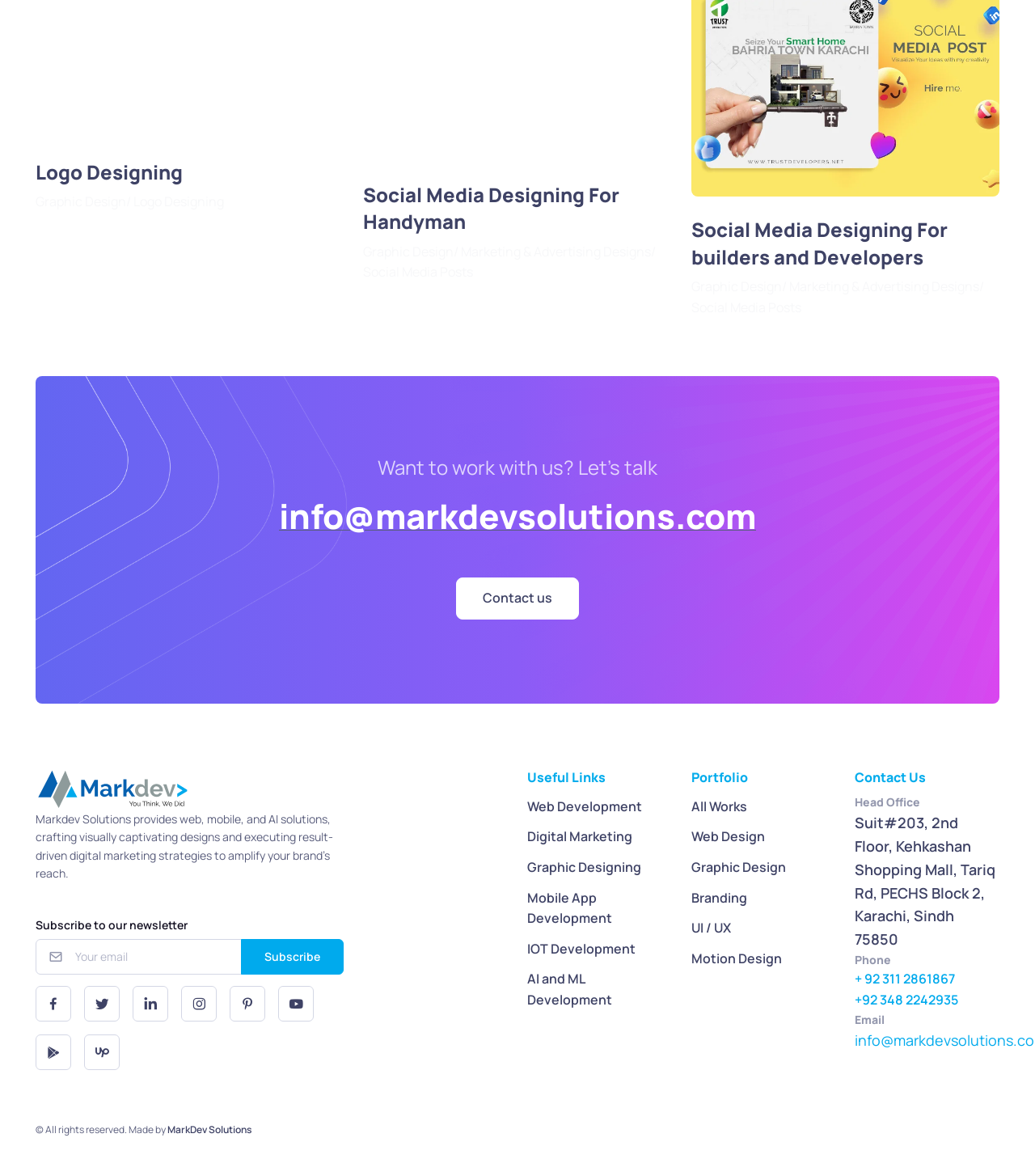Identify the bounding box of the UI element described as follows: "+ 92 311 2861867". Provide the coordinates as four float numbers in the range of 0 to 1 [left, top, right, bottom].

[0.826, 0.825, 0.923, 0.84]